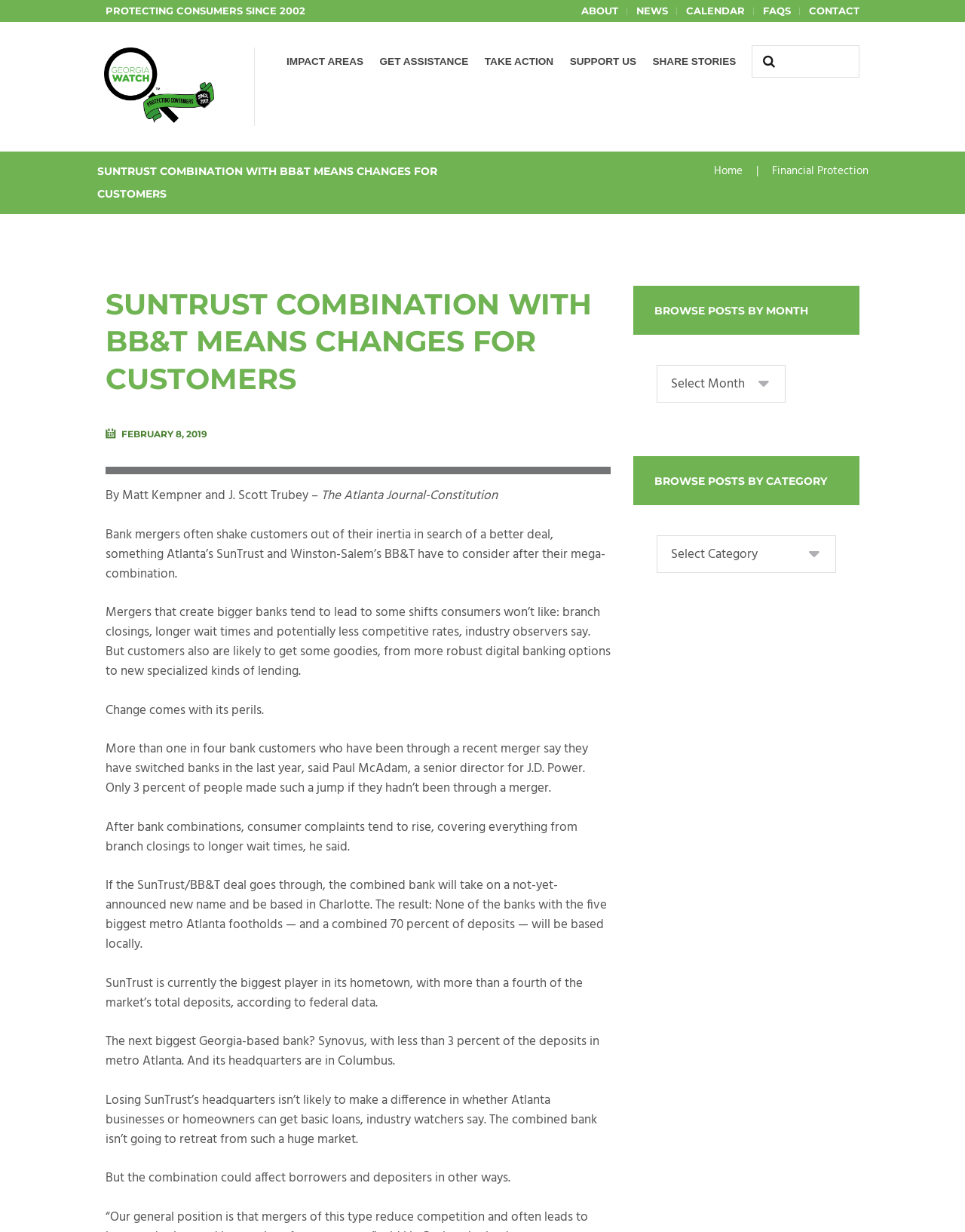Articulate a complete and detailed caption of the webpage elements.

The webpage appears to be an article from Georgia Watch, a consumer protection organization. At the top of the page, there is a logo and a navigation menu with links to "About", "News", "Calendar", "FAQs", and "Contact". Below the navigation menu, there is a search bar with a magnifying glass icon.

The main content of the page is an article titled "SunTrust combination with BB&T means changes for customers". The article discusses the potential impact of the merger between SunTrust and BB&T on customers, including the possibility of branch closures, longer wait times, and changes to digital banking options.

The article is divided into several sections, with headings and paragraphs of text. There is also an image of the BB&T building in Atlanta, with a caption describing the photo. The article cites industry observers and experts, including Paul McAdam from J.D. Power, and provides statistics on customer behavior after bank mergers.

On the right side of the page, there is a complementary section with links to browse posts by month and category. There are also several links to other articles or sections of the website, including "Home", "Financial Protection", and "IMPACT AREAS".

At the bottom of the page, there is a link to share stories and a button with a icon. Overall, the webpage appears to be a well-organized and informative article on a specific topic, with a clear structure and easy-to-read content.